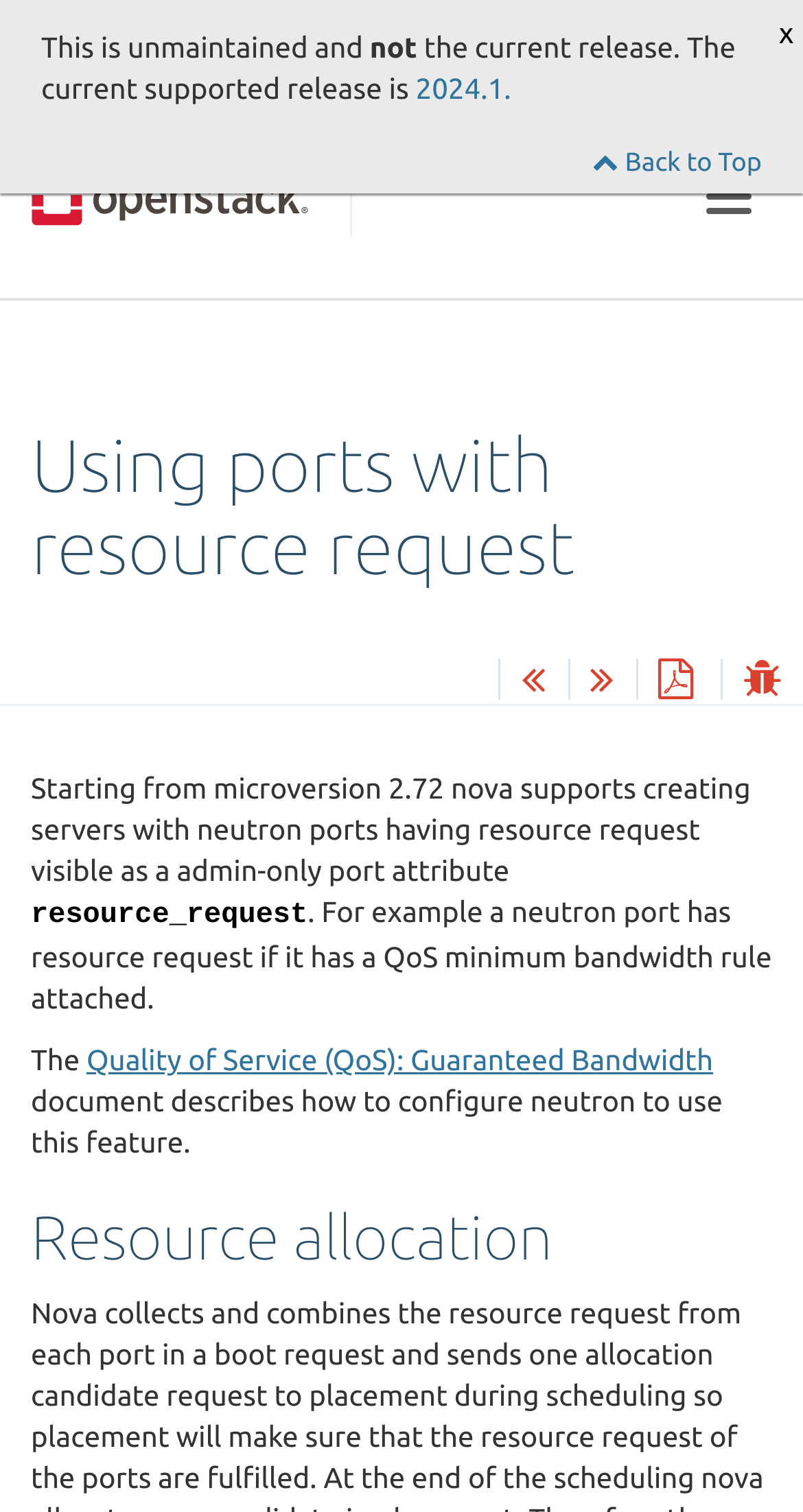Locate the UI element described as follows: "Back to Top". Return the bounding box coordinates as four float numbers between 0 and 1 in the order [left, top, right, bottom].

[0.737, 0.097, 0.949, 0.121]